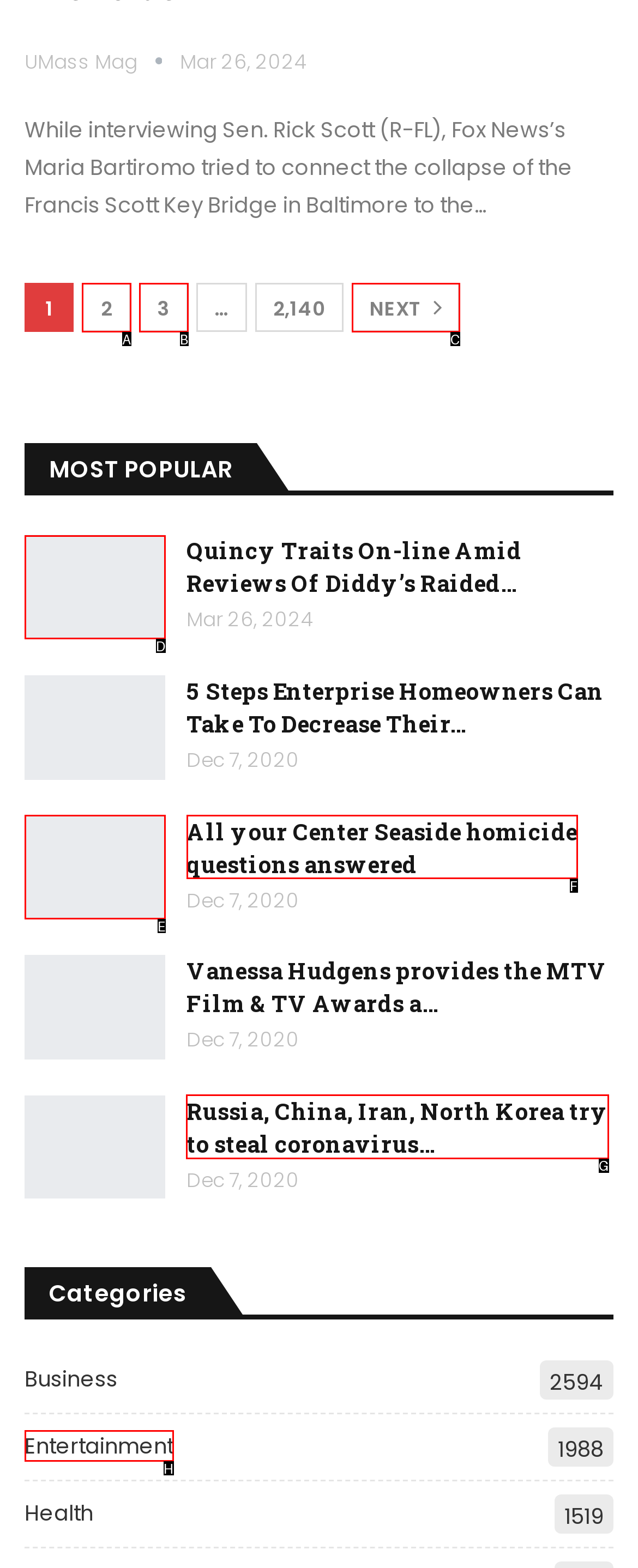Identify the correct HTML element to click for the task: Read the news about Russia, China, Iran, and North Korea trying to steal coronavirus vaccine research. Provide the letter of your choice.

G